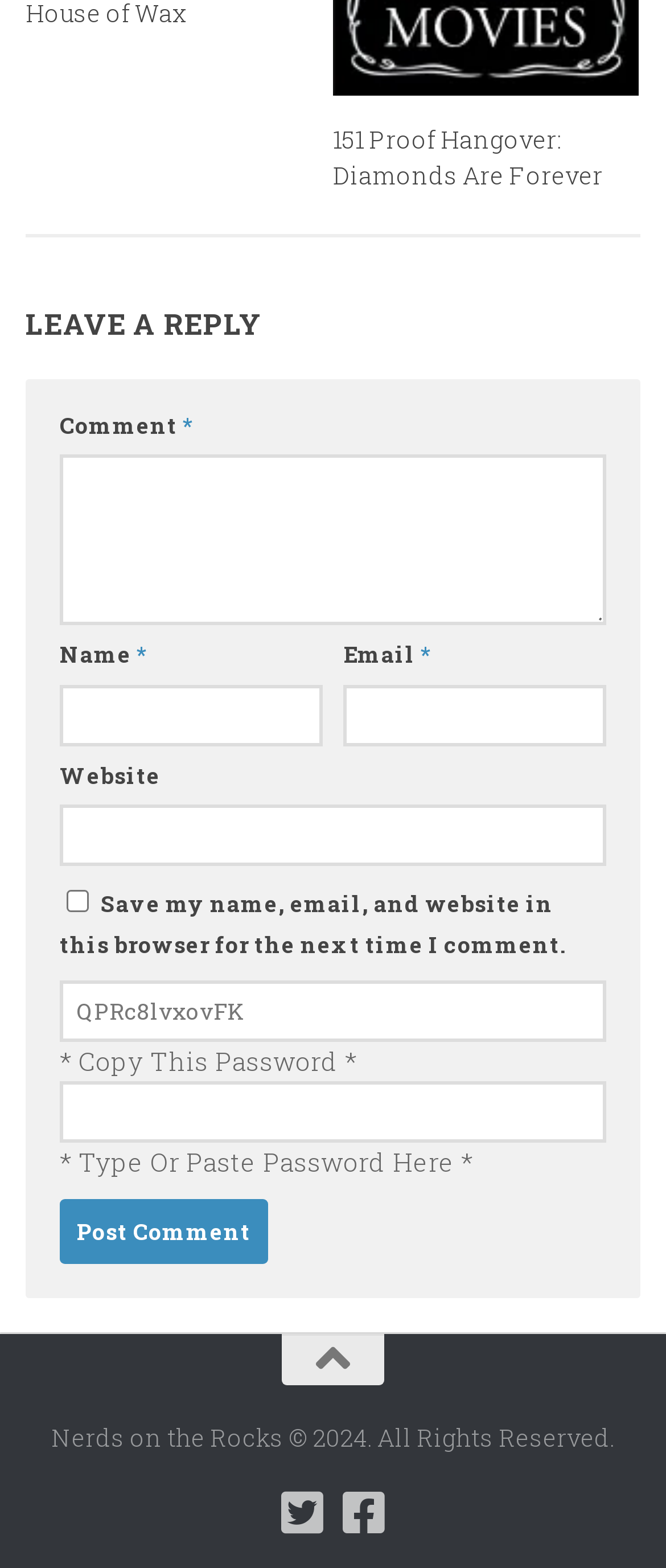Provide your answer in a single word or phrase: 
What is the button at the bottom for?

Post Comment